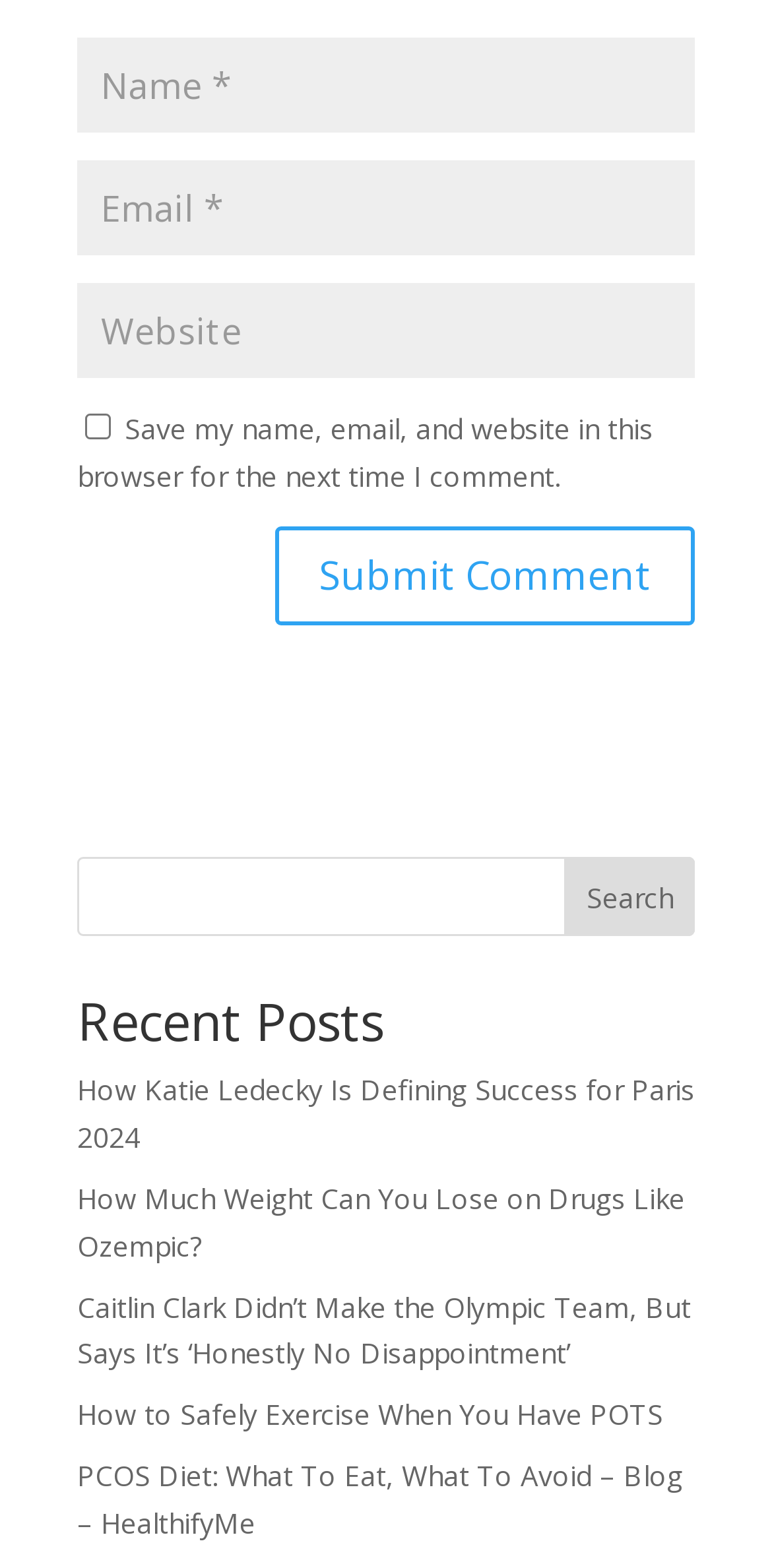Given the element description "input value="Name *" name="author"", identify the bounding box of the corresponding UI element.

[0.1, 0.024, 0.9, 0.084]